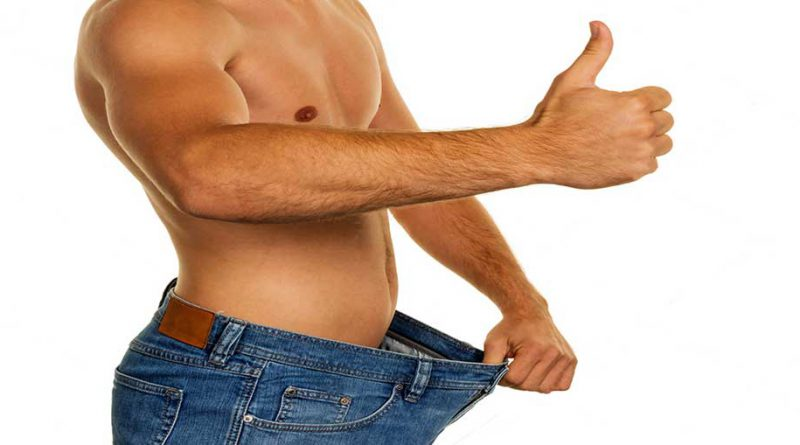What is the color of the background?
Based on the screenshot, answer the question with a single word or phrase.

White